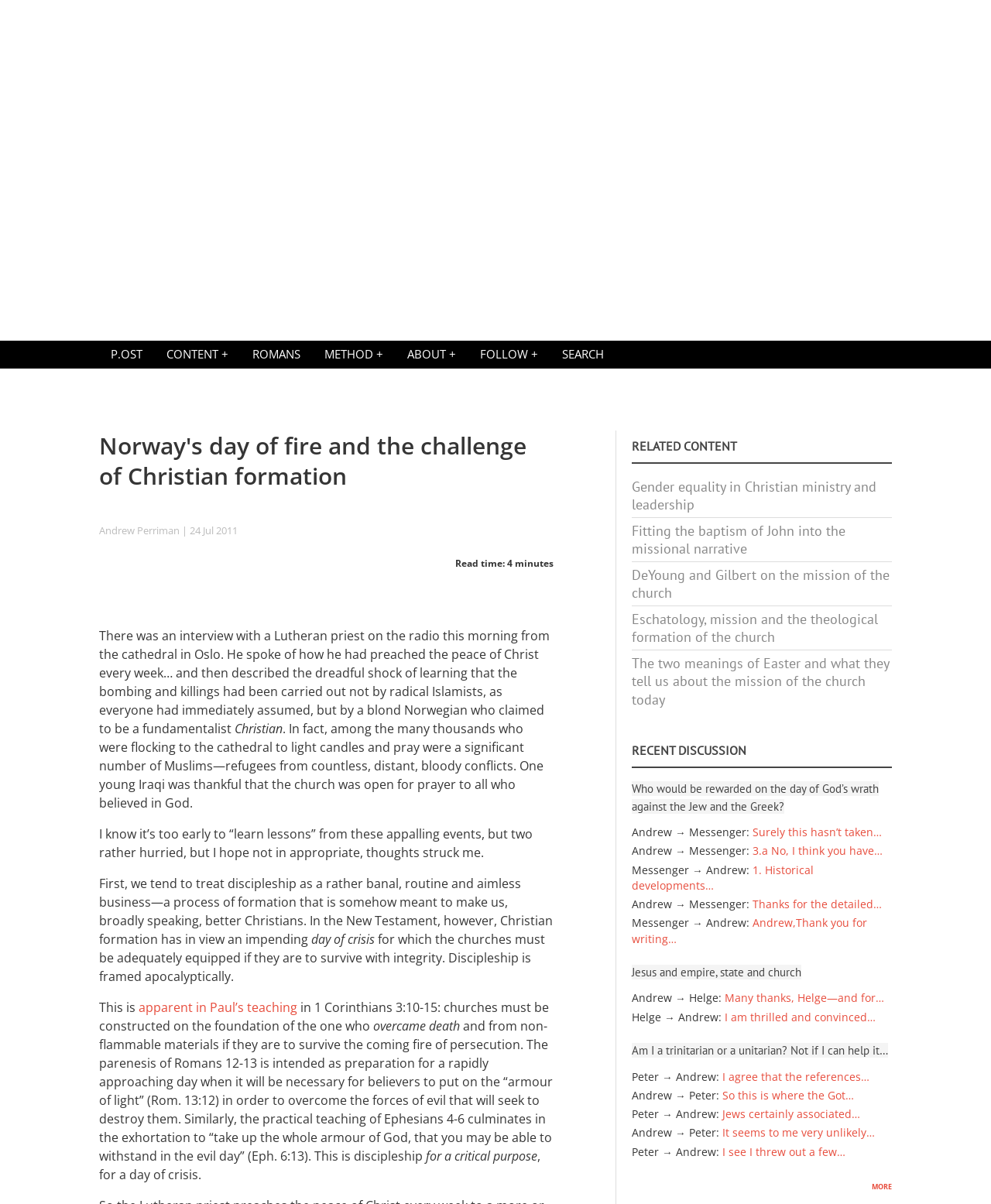Provide a one-word or short-phrase answer to the question:
What is the estimated reading time of the article?

4 minutes